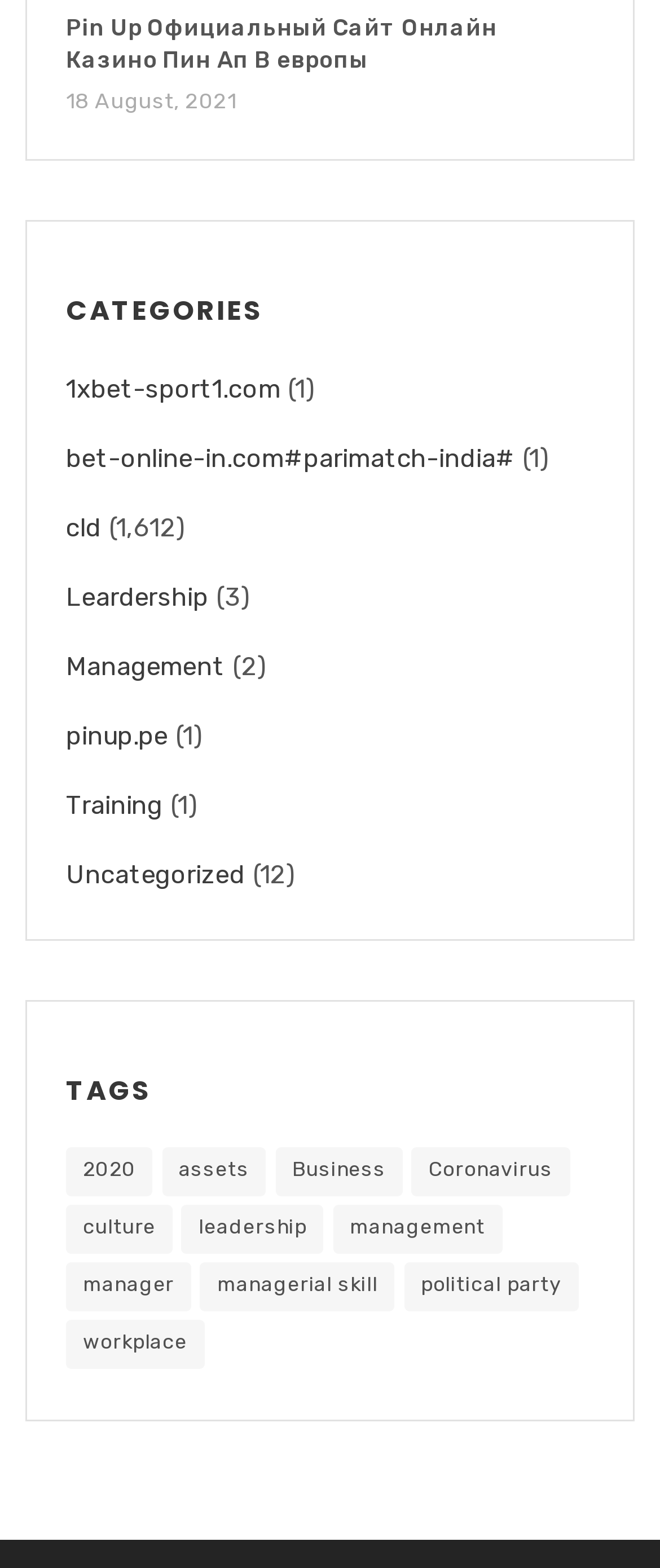Locate the bounding box coordinates of the clickable region necessary to complete the following instruction: "Visit 1xbet-sport1.com". Provide the coordinates in the format of four float numbers between 0 and 1, i.e., [left, top, right, bottom].

[0.1, 0.238, 0.425, 0.258]